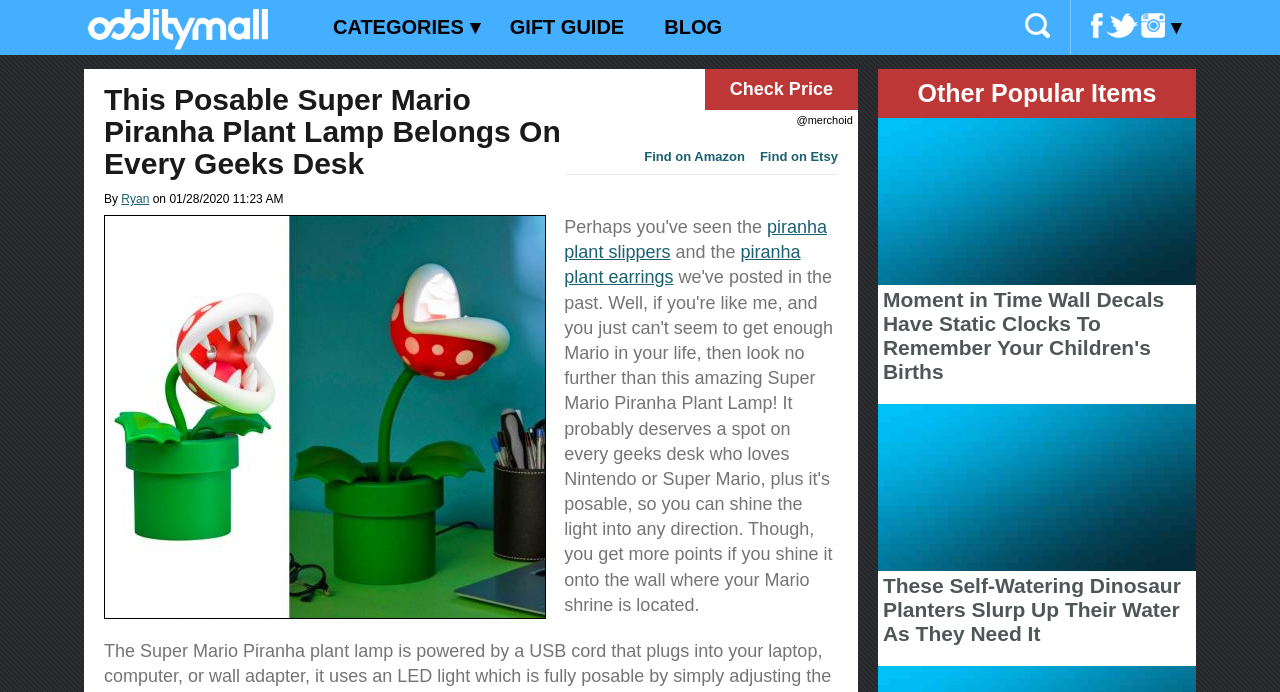Pinpoint the bounding box coordinates of the area that must be clicked to complete this instruction: "Find the Piranha Plant Lamp on Amazon".

[0.503, 0.215, 0.582, 0.237]